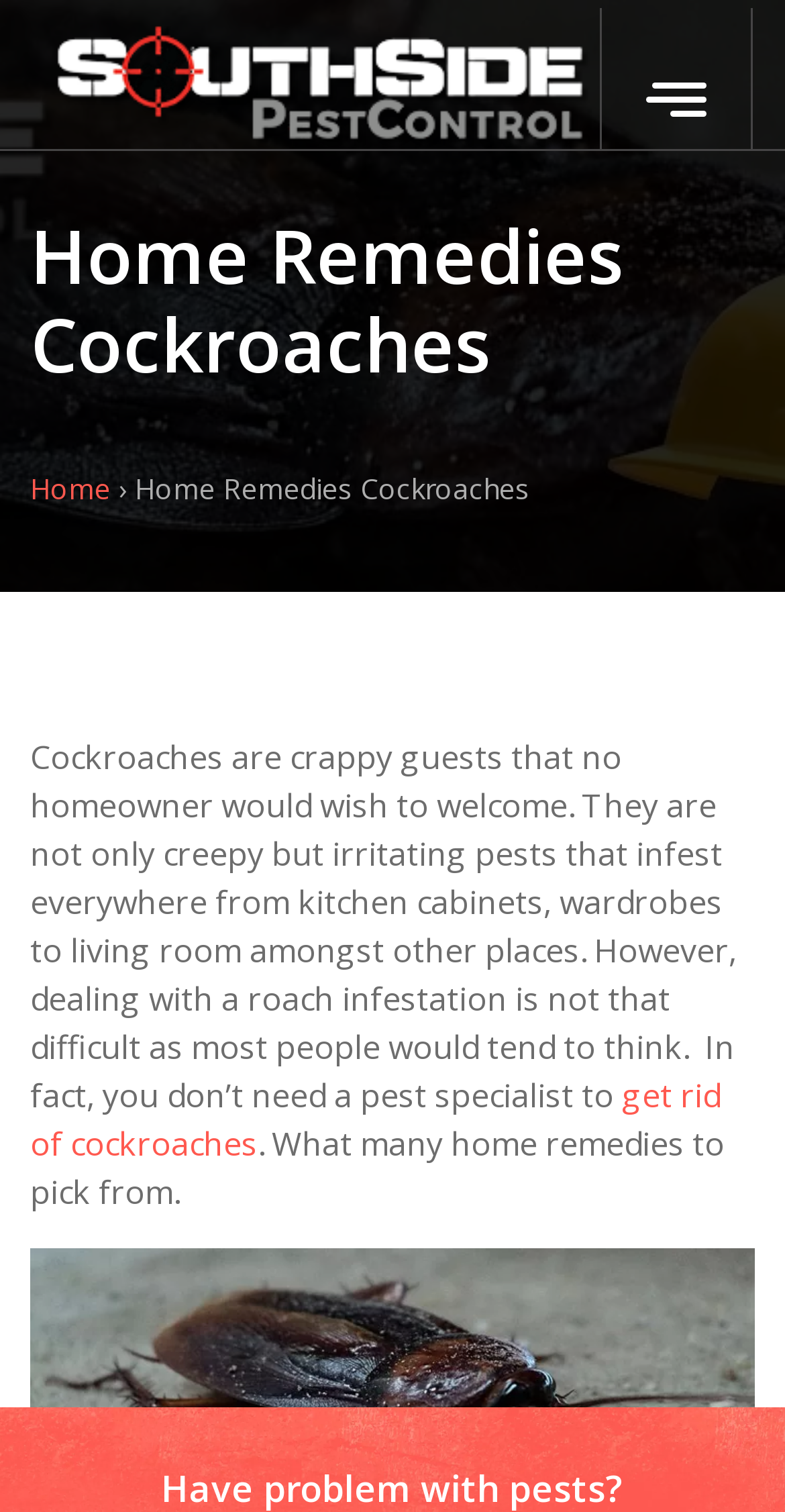What is the problem mentioned in the webpage?
Could you answer the question in a detailed manner, providing as much information as possible?

The problem mentioned in the webpage is a roach infestation, which is described as a common problem that homeowners face, and the webpage provides information on how to deal with it.